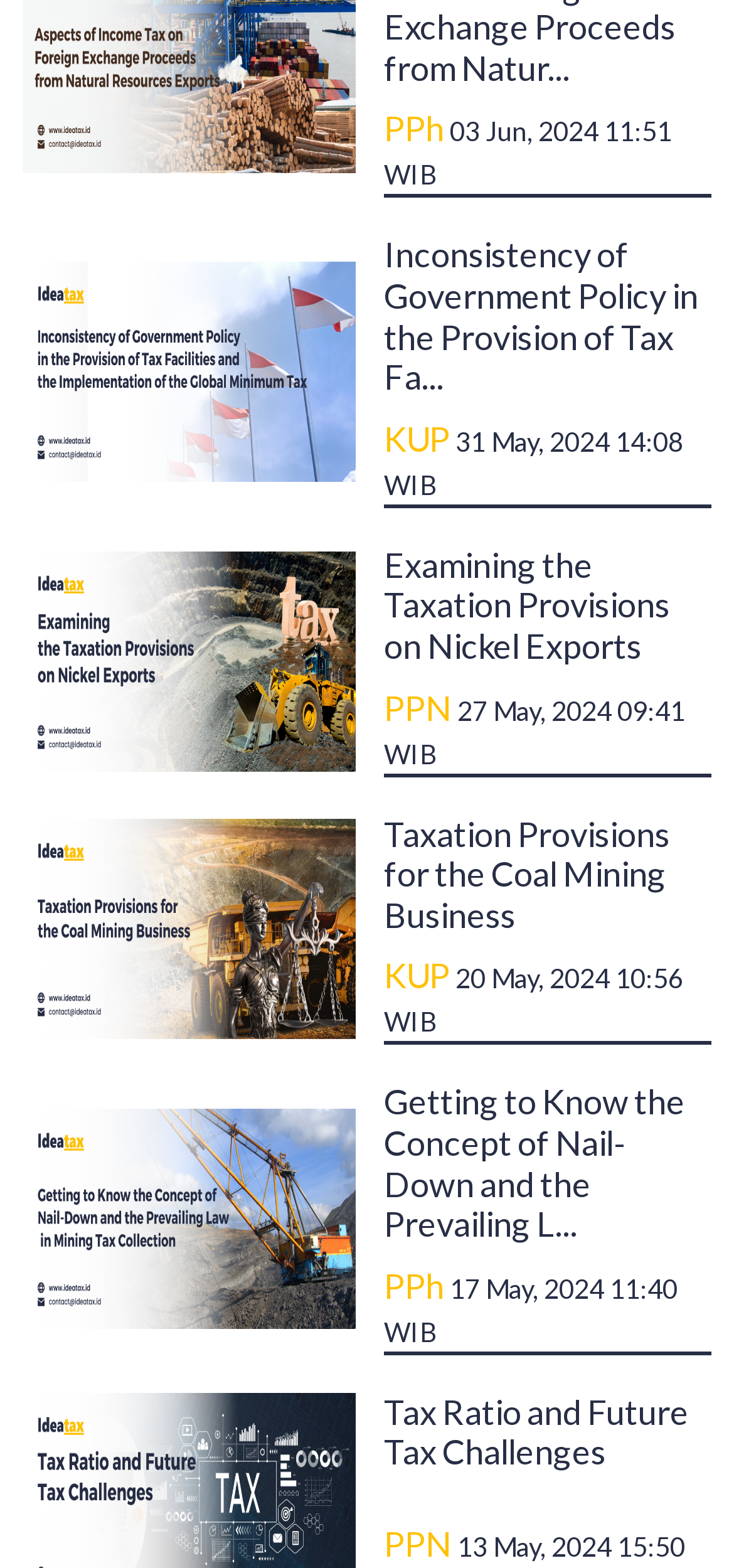Locate the bounding box coordinates of the segment that needs to be clicked to meet this instruction: "Learn about the concept of Nail-Down and the Prevailing Law in Taxation of Mining".

[0.523, 0.691, 0.969, 0.794]